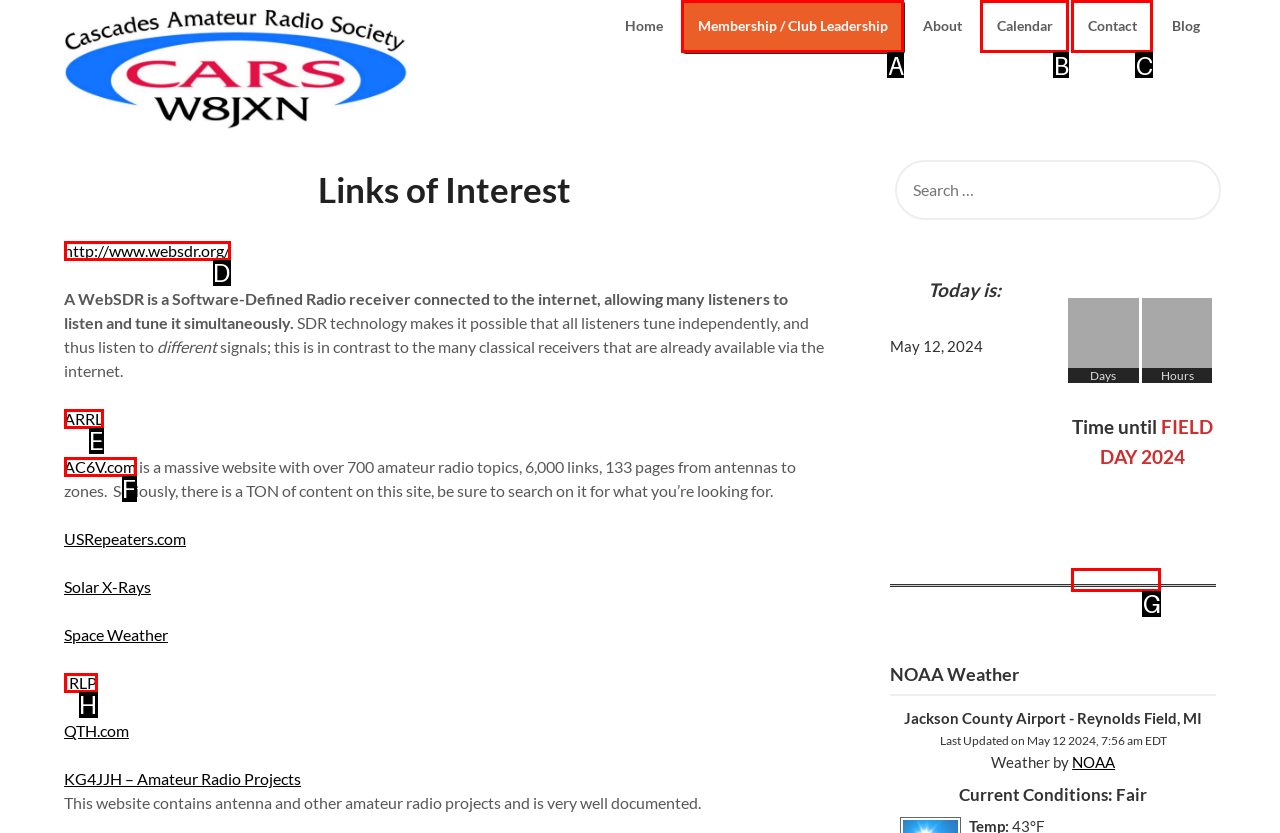Identify which HTML element to click to fulfill the following task: Check the time until FIELD DAY 2024. Provide your response using the letter of the correct choice.

G